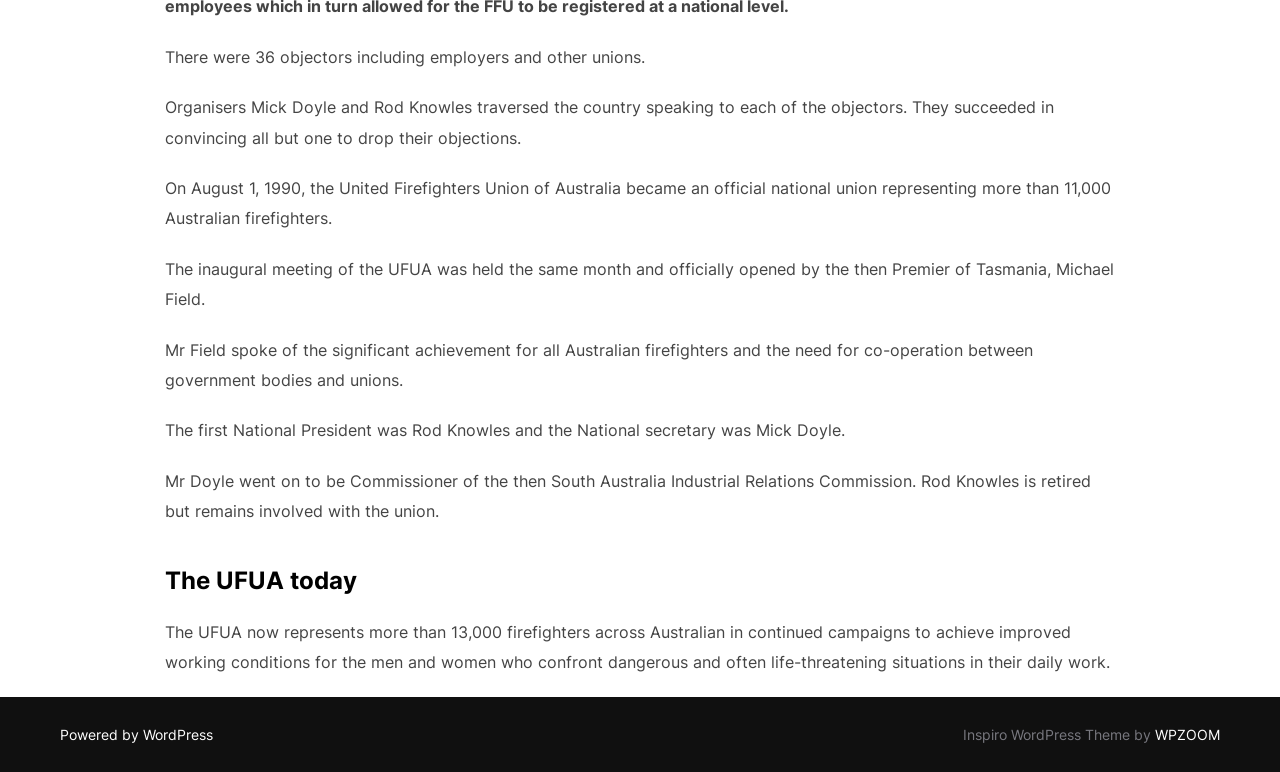Identify the bounding box for the given UI element using the description provided. Coordinates should be in the format (top-left x, top-left y, bottom-right x, bottom-right y) and must be between 0 and 1. Here is the description: WPZOOM

[0.902, 0.94, 0.953, 0.962]